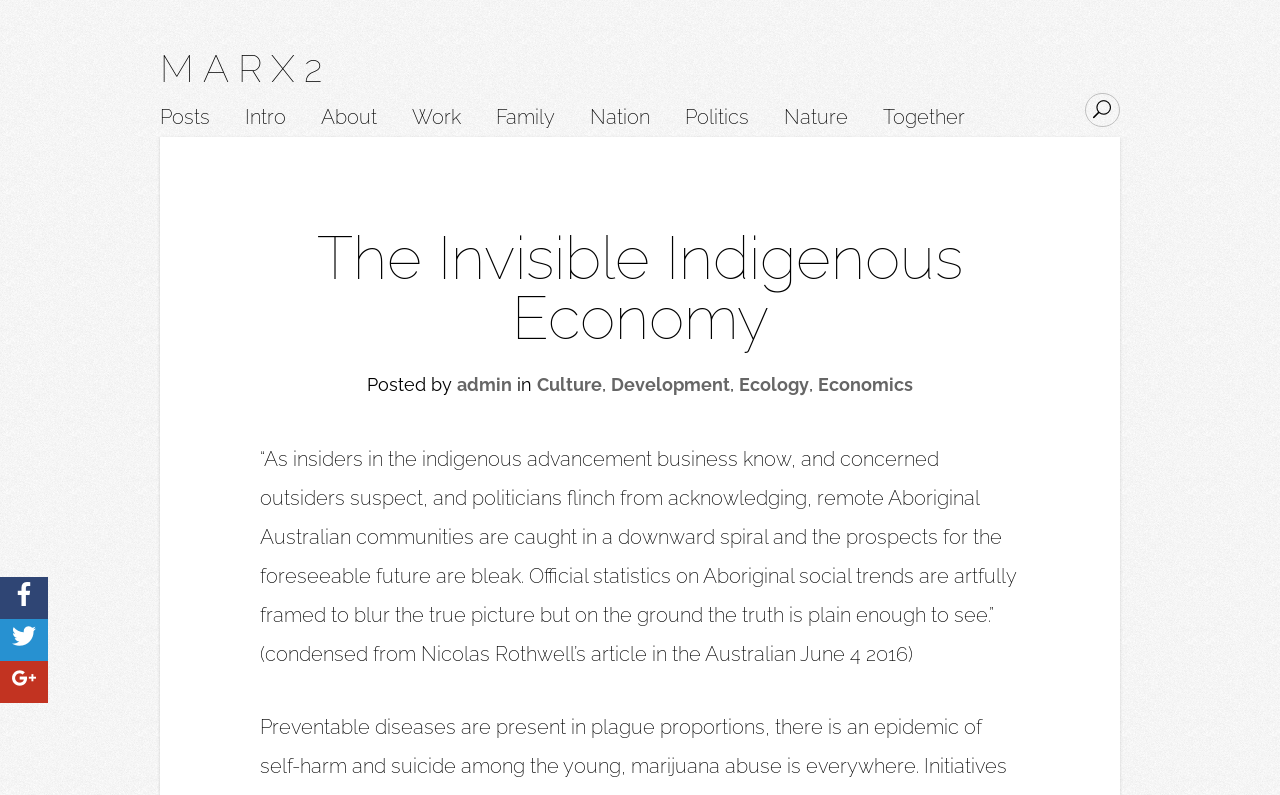Find the bounding box coordinates of the element to click in order to complete the given instruction: "View the About page."

[0.251, 0.135, 0.295, 0.172]